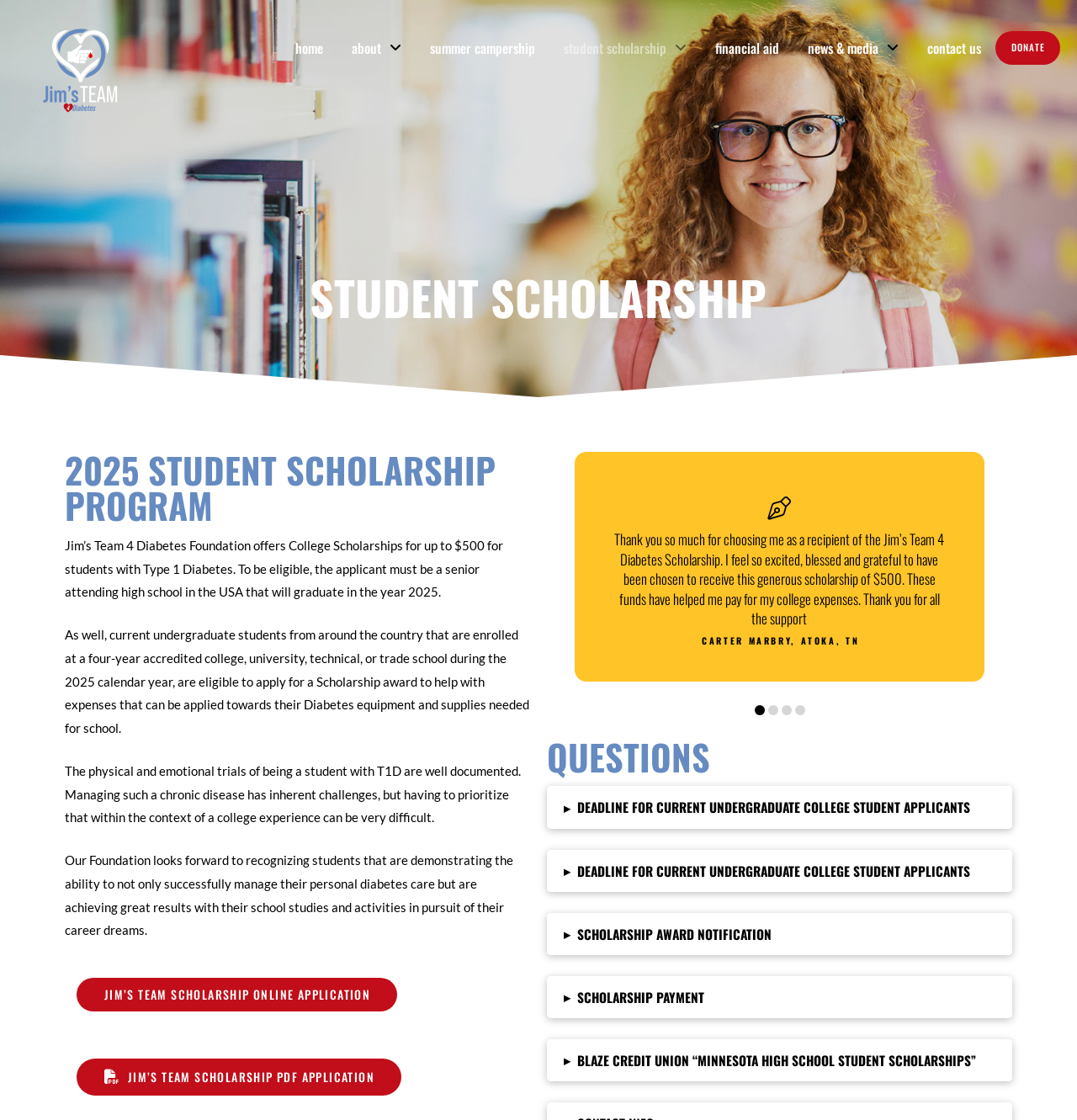Look at the image and write a detailed answer to the question: 
What is the deadline for current undergraduate college student applicants?

Although there is a button '▸ DEADLINE FOR CURRENT UNDERGRADUATE COLLEGE STUDENT APPLICANTS', it is not expanded, and the deadline is not specified on the current webpage.